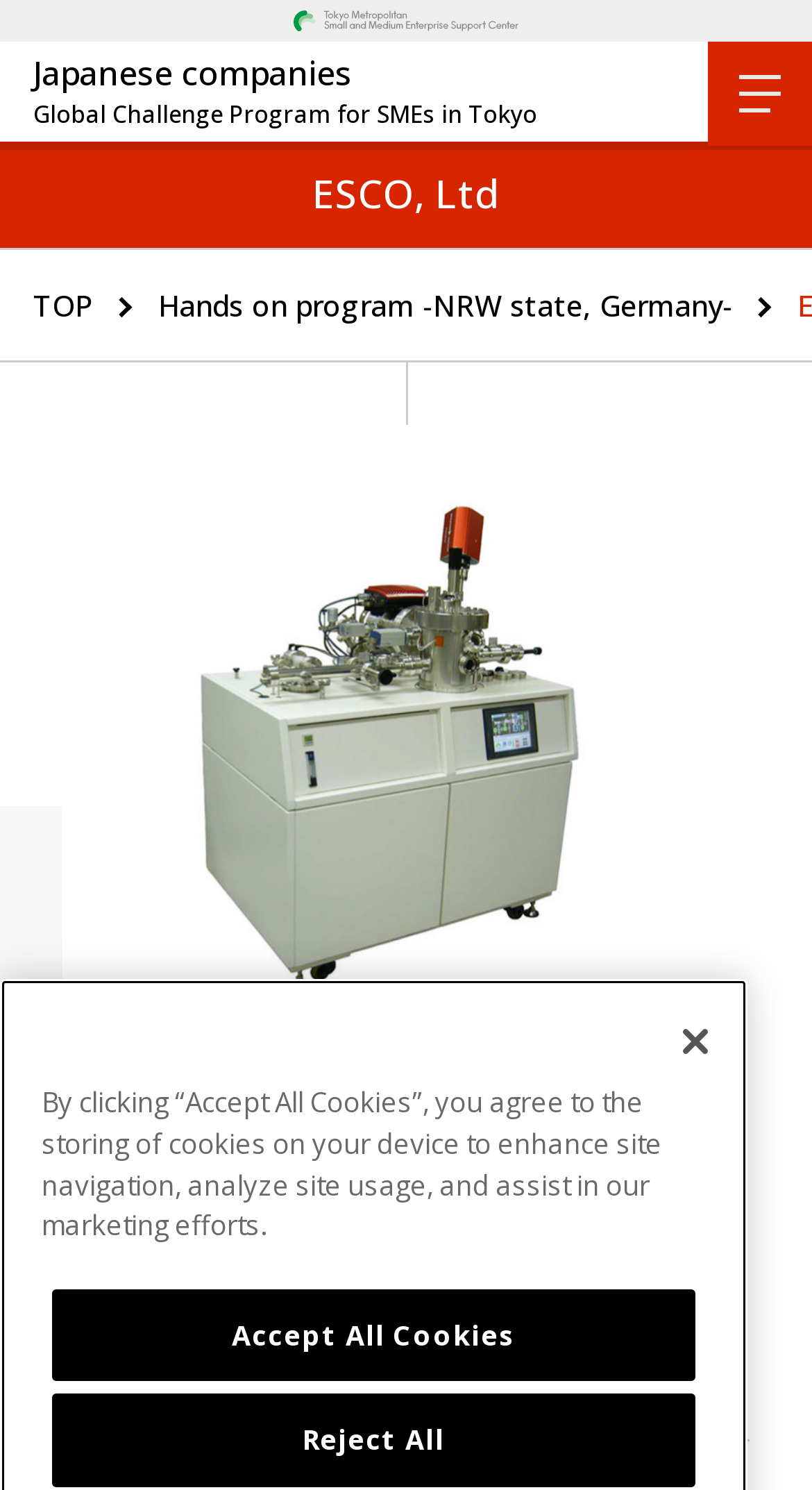What is the program mentioned on the webpage?
Provide a concise answer using a single word or phrase based on the image.

Global Challenge Program